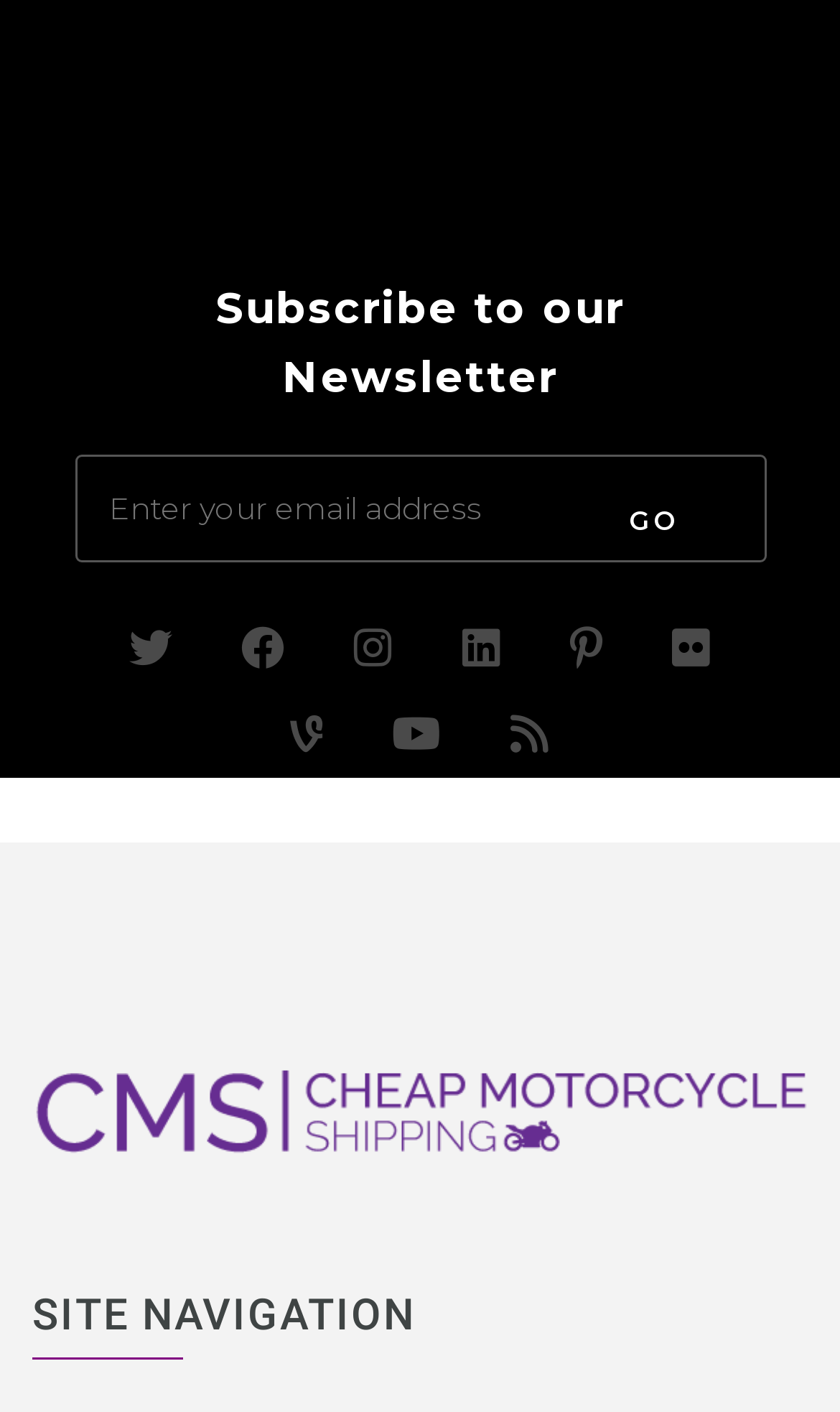Kindly determine the bounding box coordinates for the clickable area to achieve the given instruction: "Enter email address".

[0.088, 0.321, 0.912, 0.398]